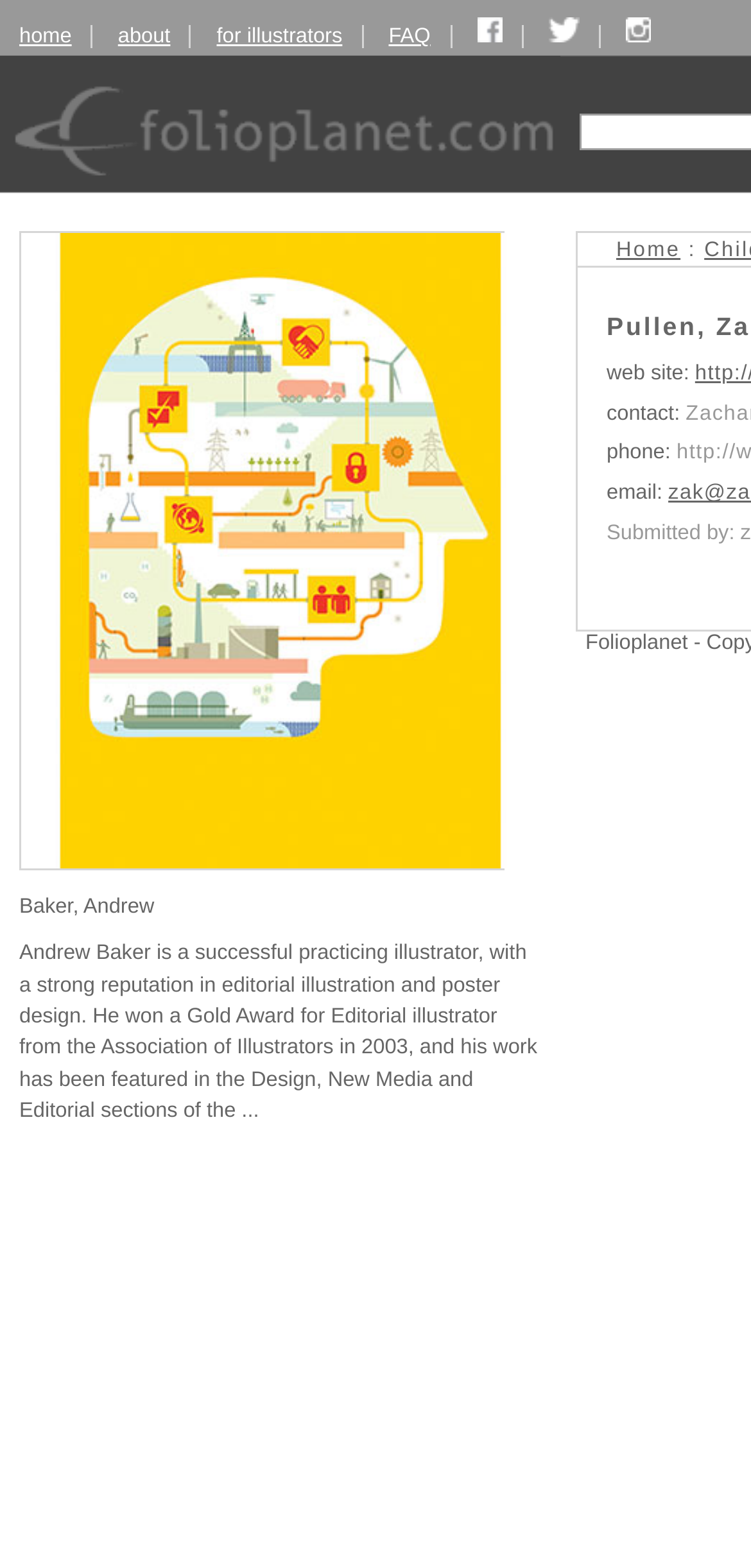What is the name of the first illustrator?
Based on the screenshot, respond with a single word or phrase.

Andrew Baker